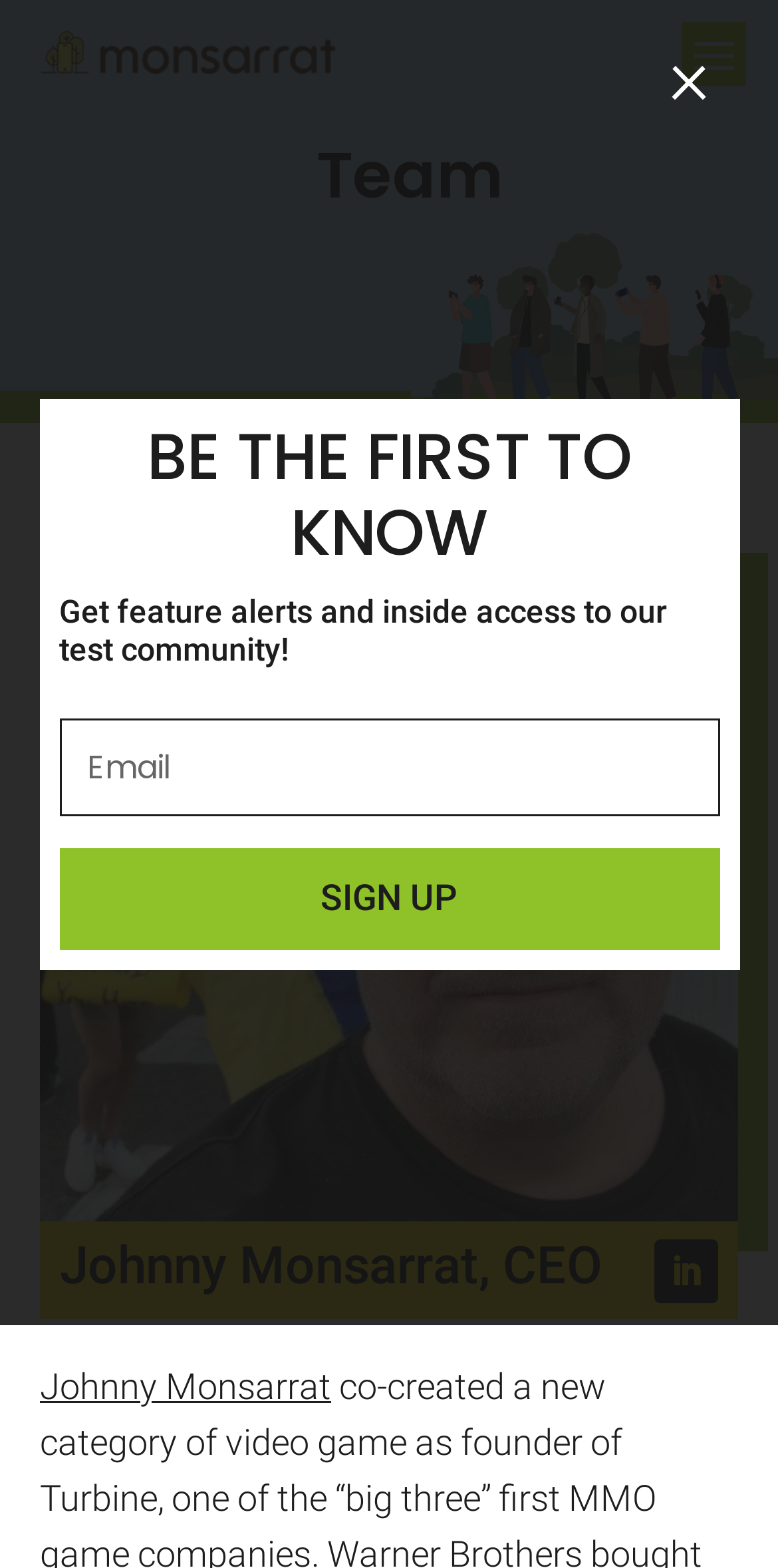What is the name of the CEO?
Answer the question with just one word or phrase using the image.

Johnny Monsarrat